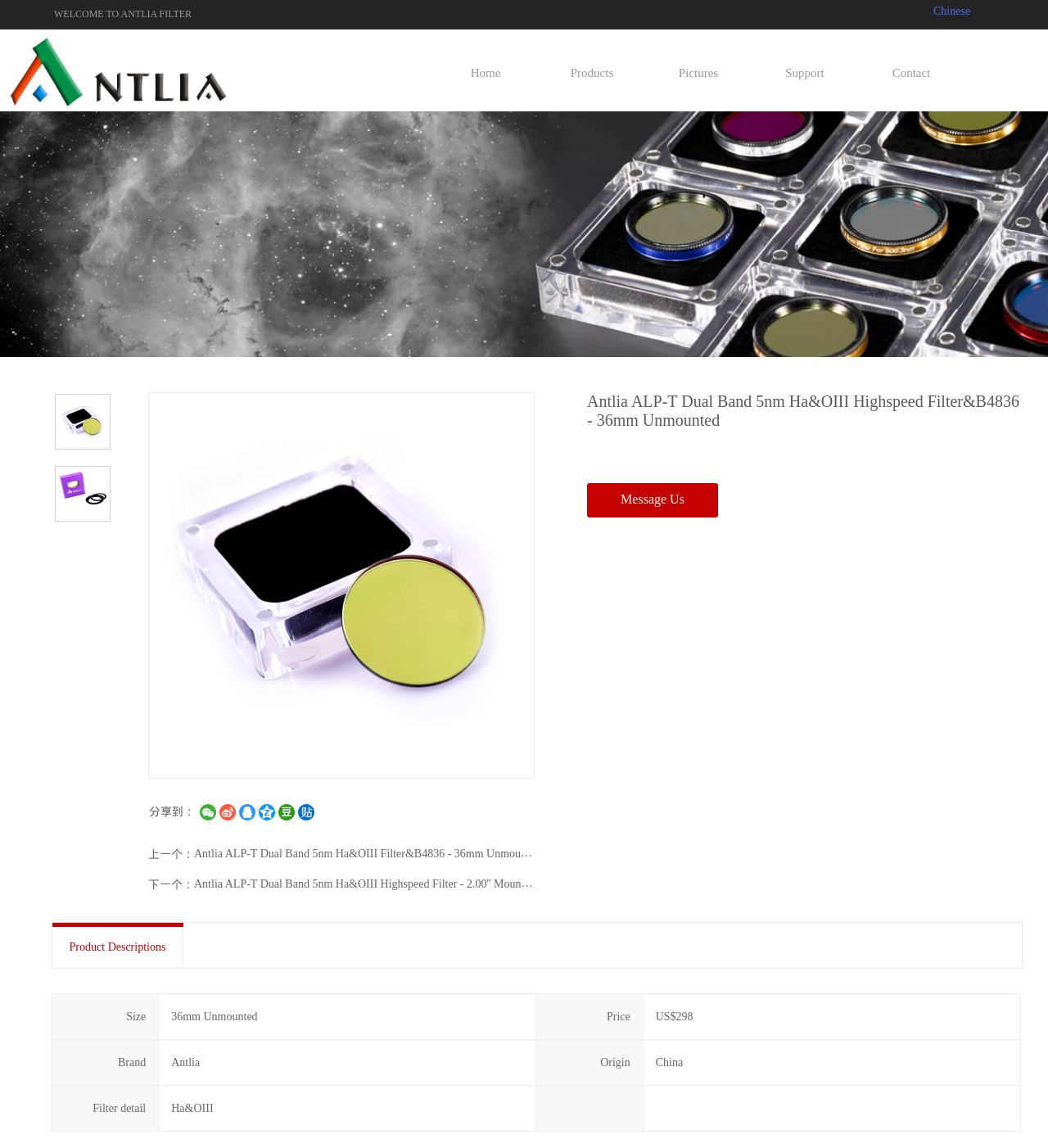Identify the bounding box of the UI element that matches this description: "PicturesNav".

[0.631, 0.038, 0.678, 0.089]